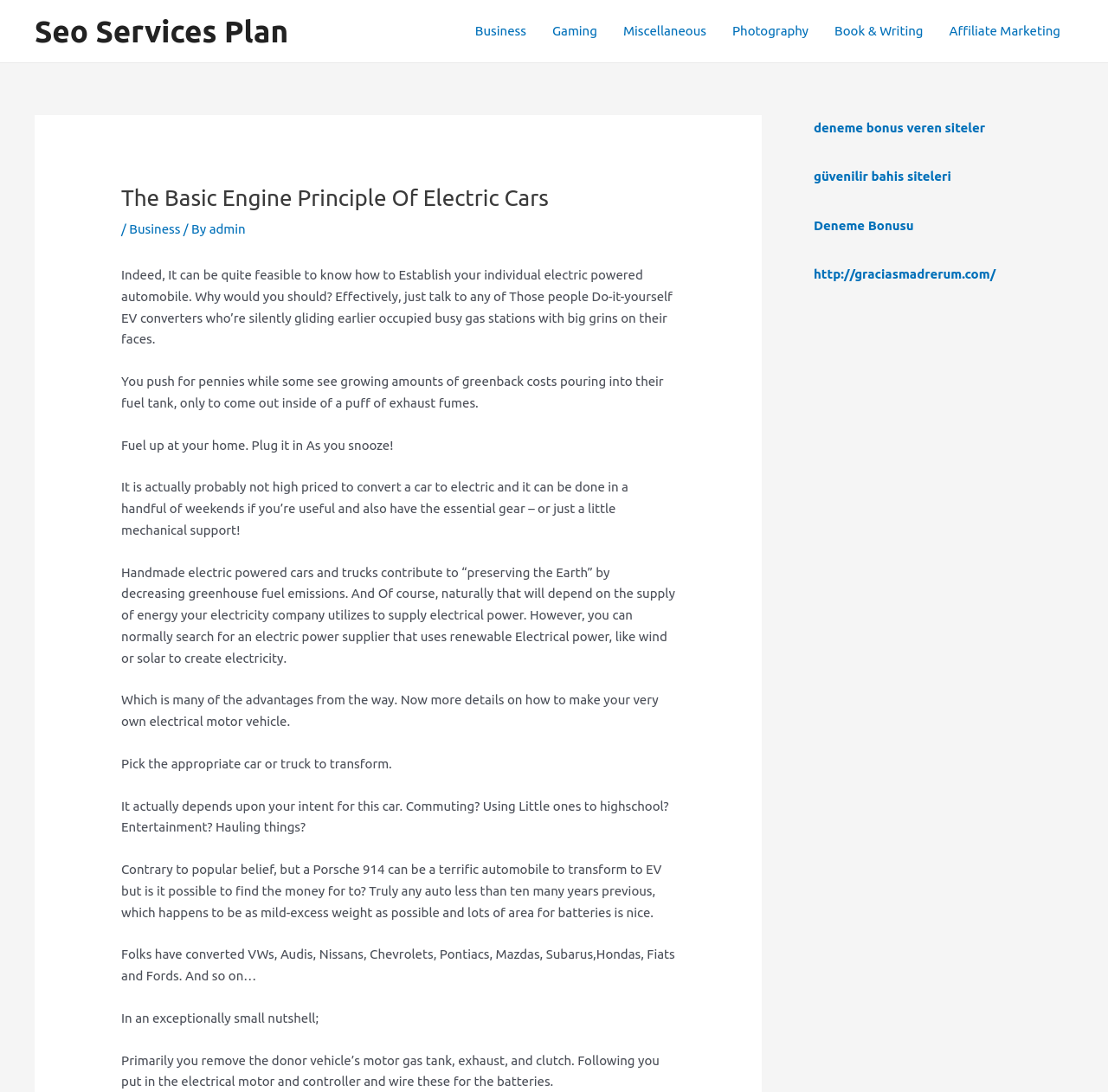Pinpoint the bounding box coordinates of the element you need to click to execute the following instruction: "Click on the 'Business' link in the main menu". The bounding box should be represented by four float numbers between 0 and 1, in the format [left, top, right, bottom].

[0.417, 0.001, 0.487, 0.056]